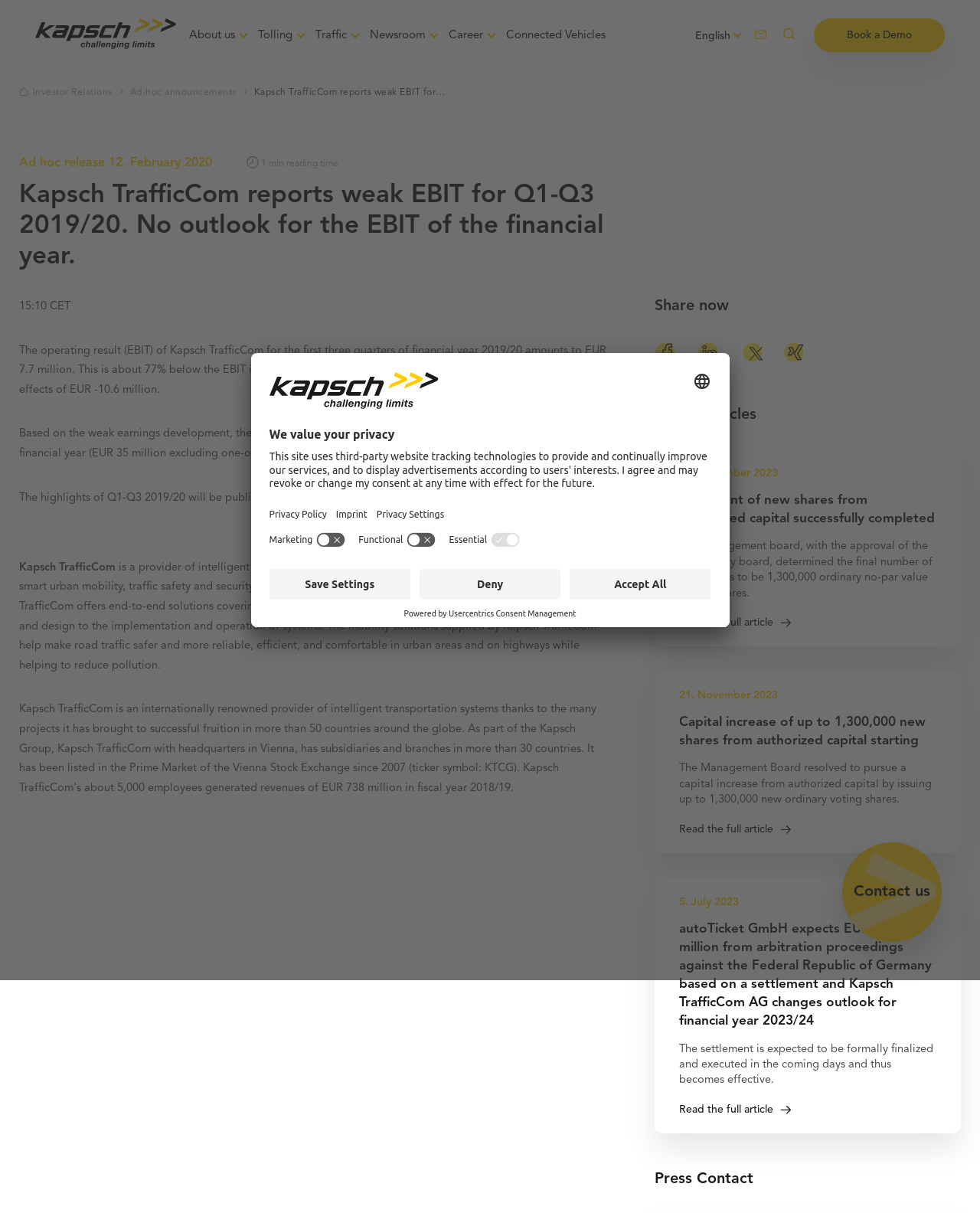What is the name of the company that provides intelligent transportation systems?
Provide a concise answer using a single word or phrase based on the image.

Kapsch TrafficCom